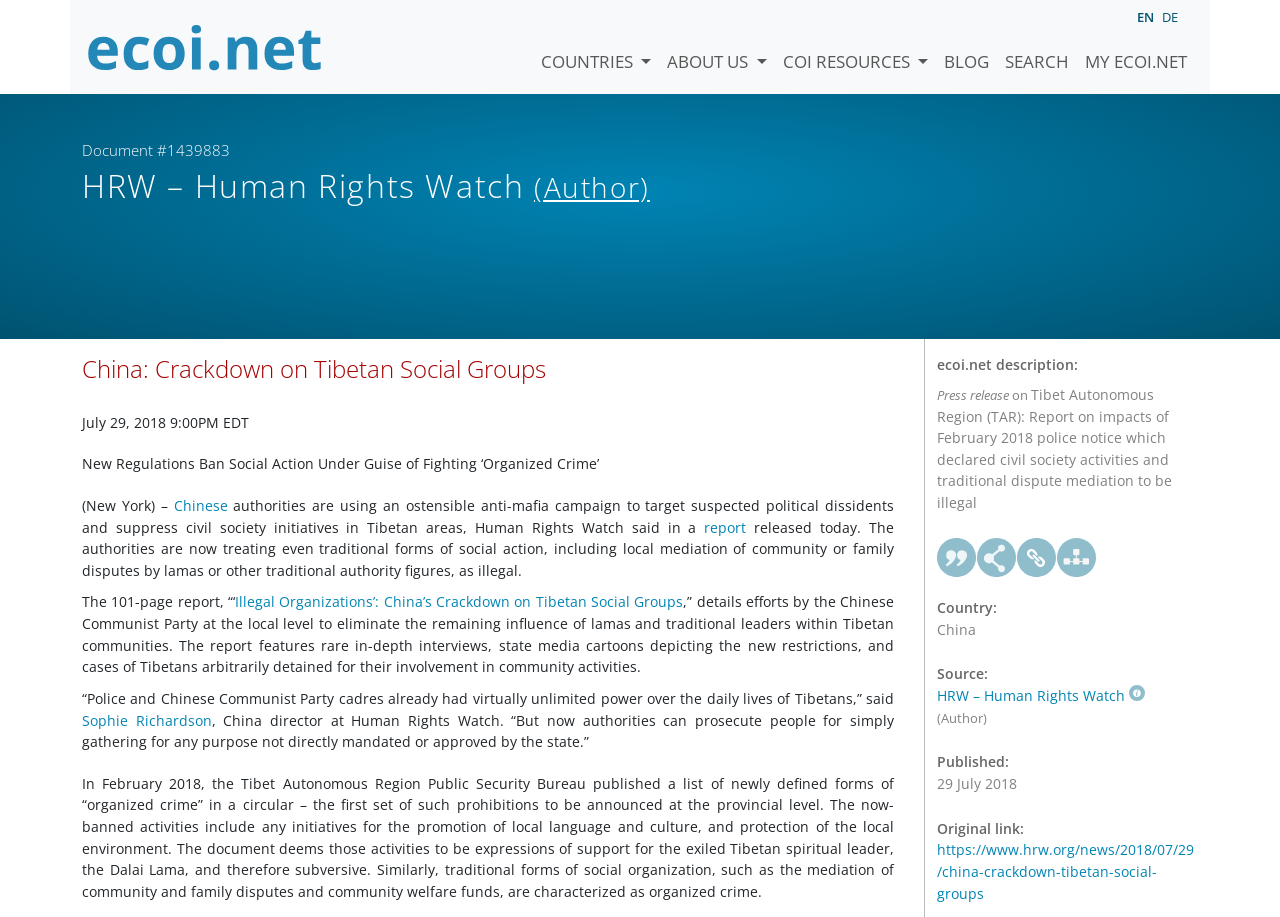What is the language of the webpage?
Respond to the question with a single word or phrase according to the image.

English